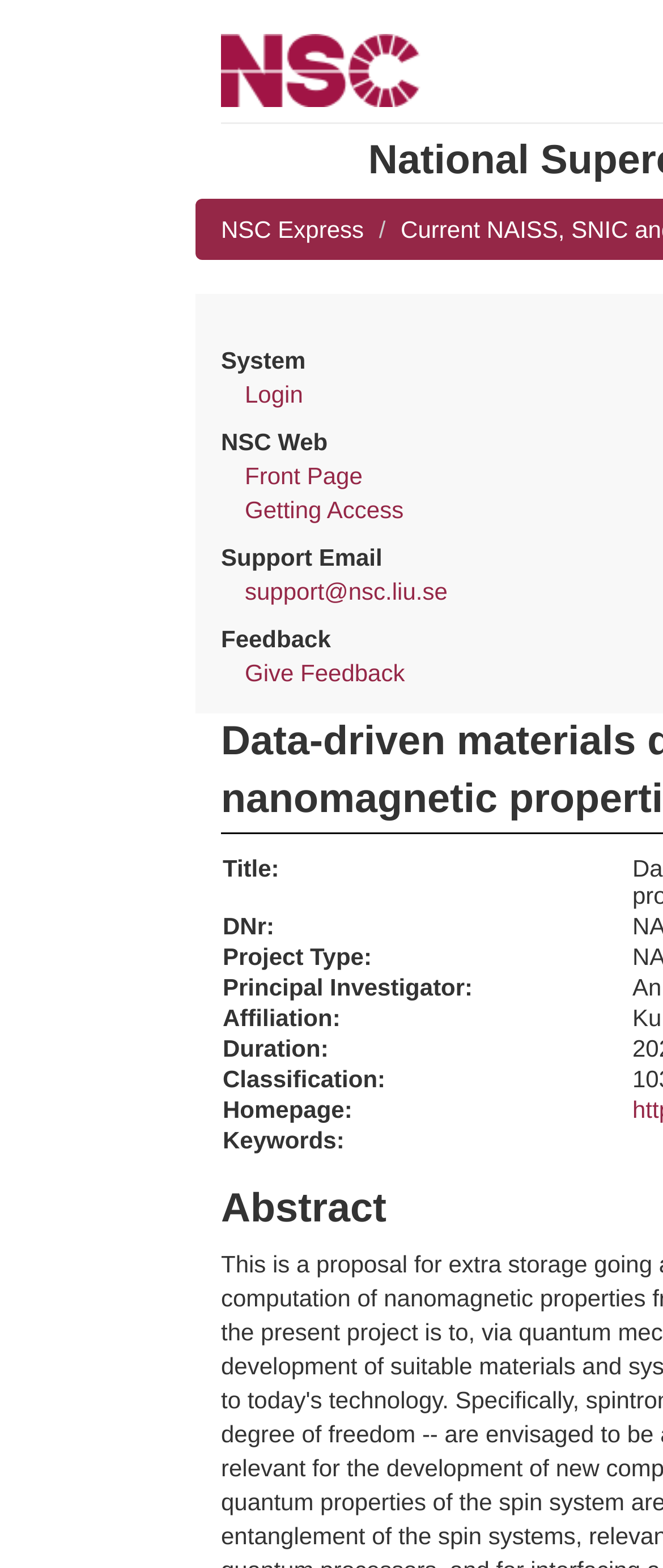Use a single word or phrase to answer the following:
What is the support email address?

support@nsc.liu.se